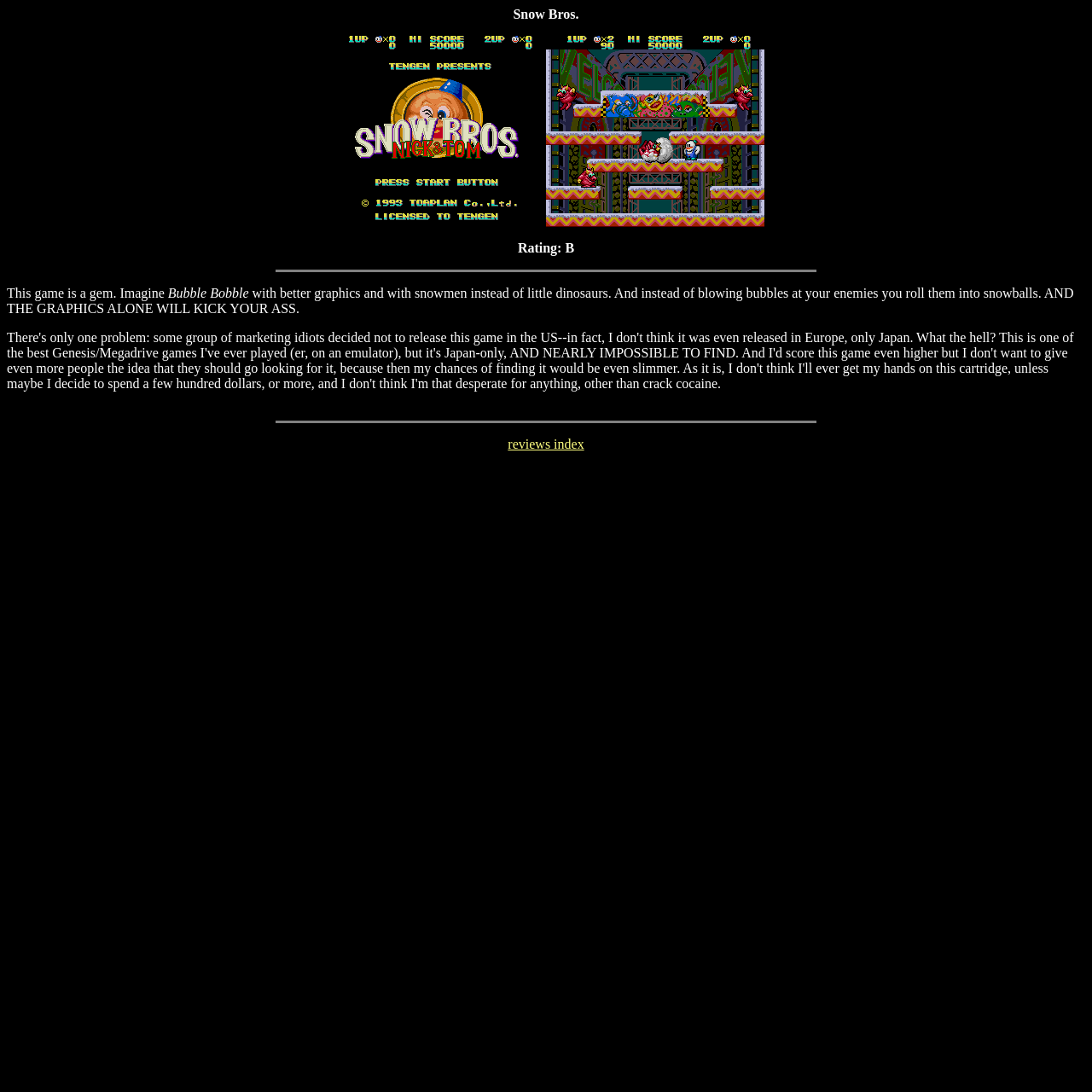What is the theme of the game's graphics?
Analyze the screenshot and provide a detailed answer to the question.

The text mentions 'with snowmen instead of little dinosaurs' which suggests that the game's graphics have a winter or snowman theme.